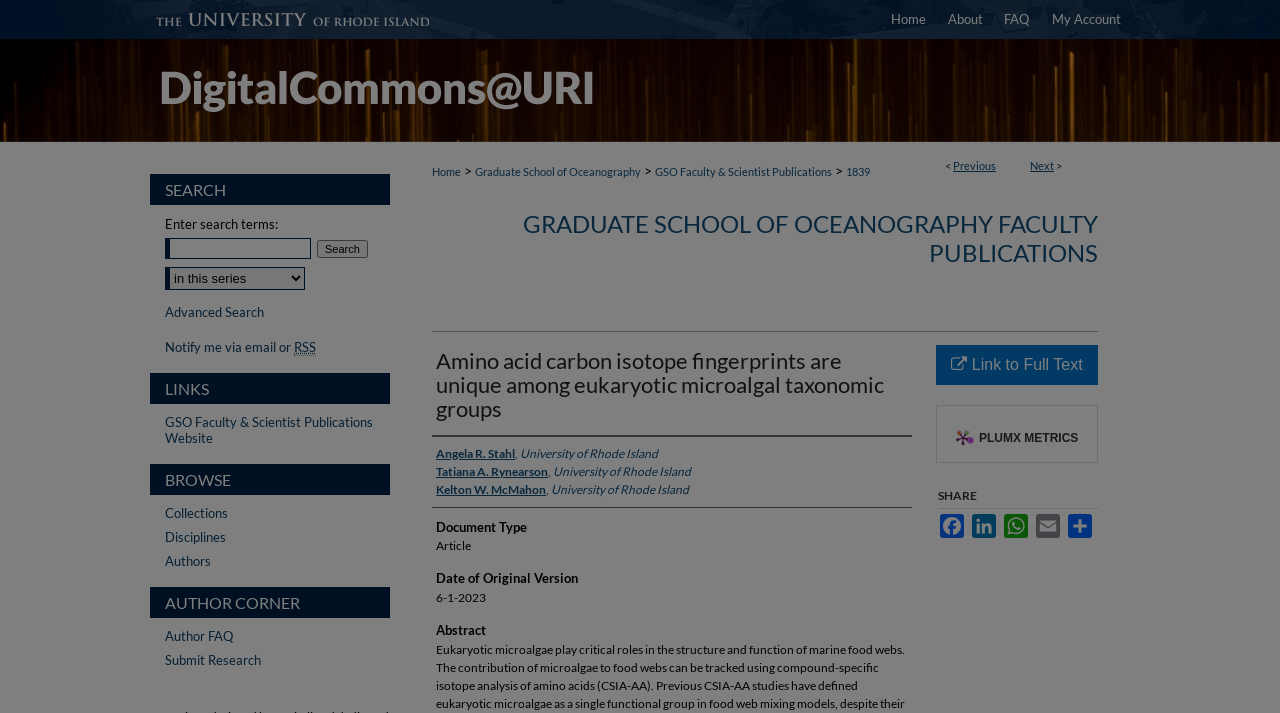Identify the bounding box coordinates of the element to click to follow this instruction: 'Browse collections'. Ensure the coordinates are four float values between 0 and 1, provided as [left, top, right, bottom].

[0.129, 0.708, 0.305, 0.73]